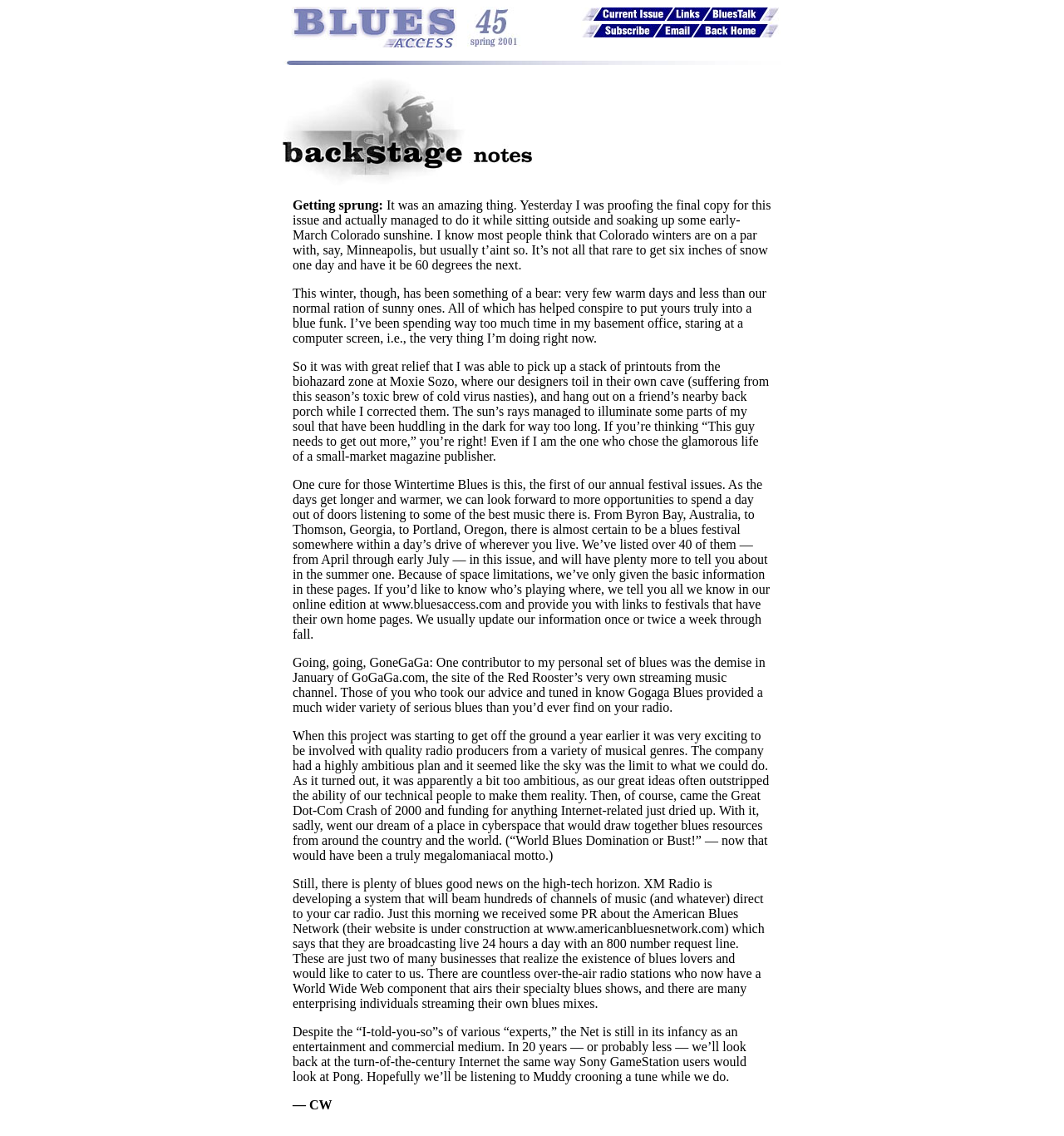What is the current issue of the blues access website?
Examine the image closely and answer the question with as much detail as possible.

The second LayoutTableCell element contains the text 'Spring 2001', which is likely the current issue of the blues access website.